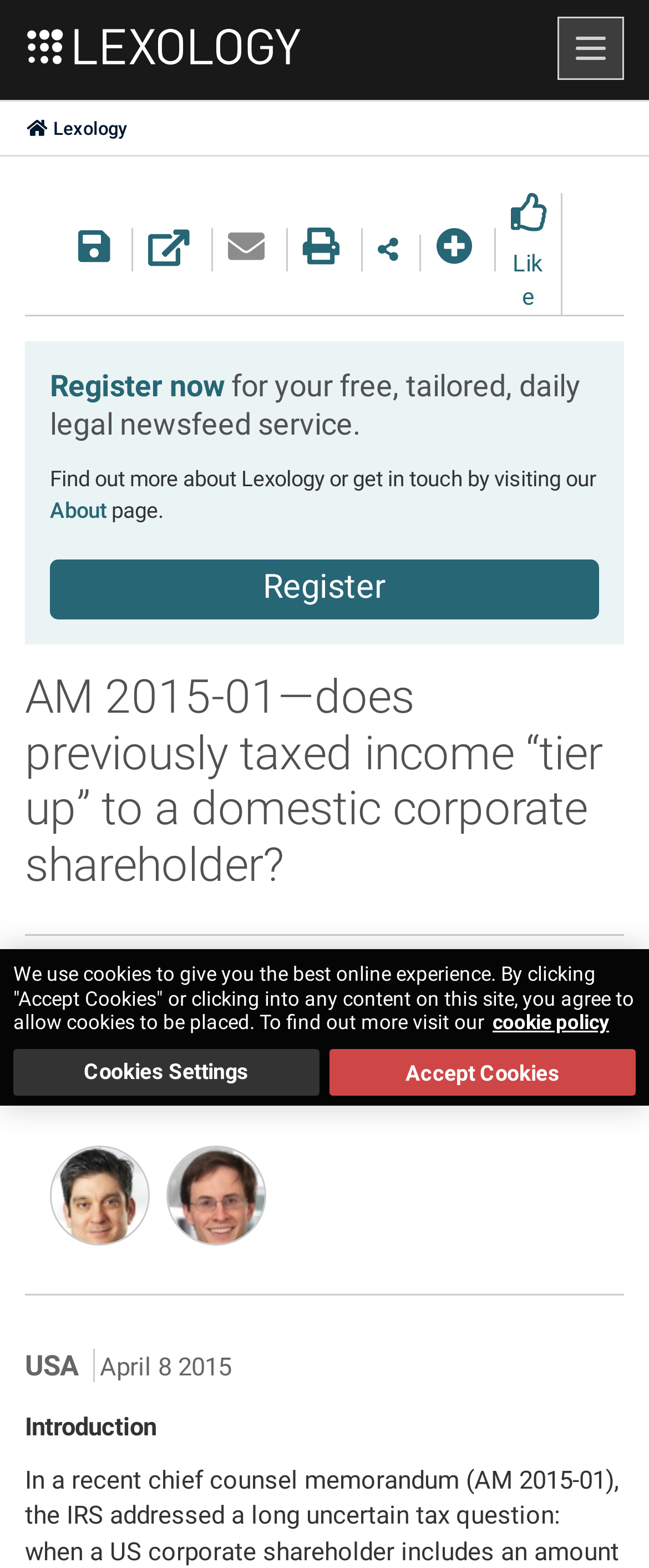Determine the webpage's heading and output its text content.

AM 2015-01—does previously taxed income “tier up” to a domestic corporate shareholder?